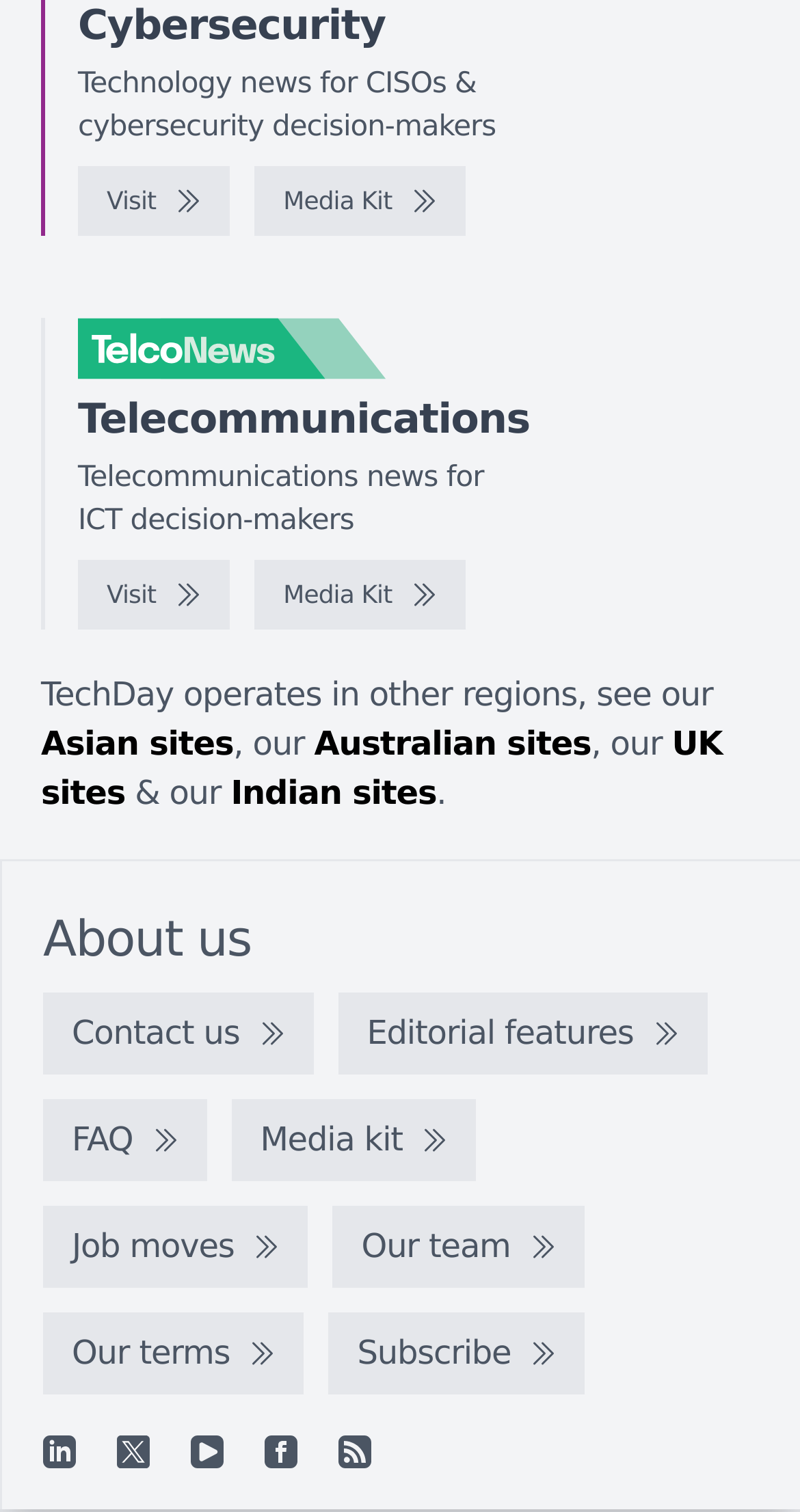Give a one-word or short phrase answer to the question: 
What is the main topic of this website?

Technology news